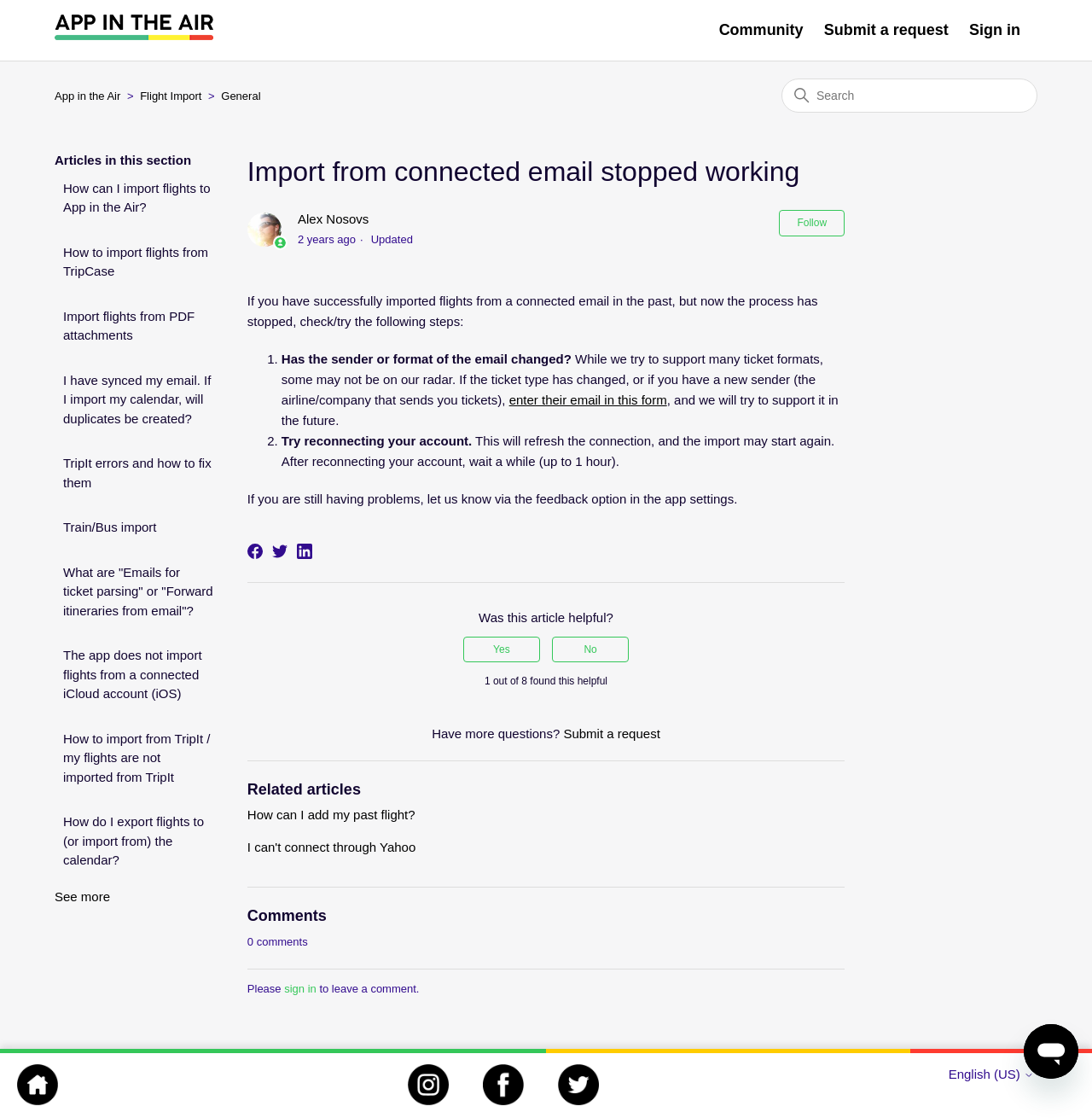What is the author of this article?
Please use the visual content to give a single word or phrase answer.

Alex Nosovs